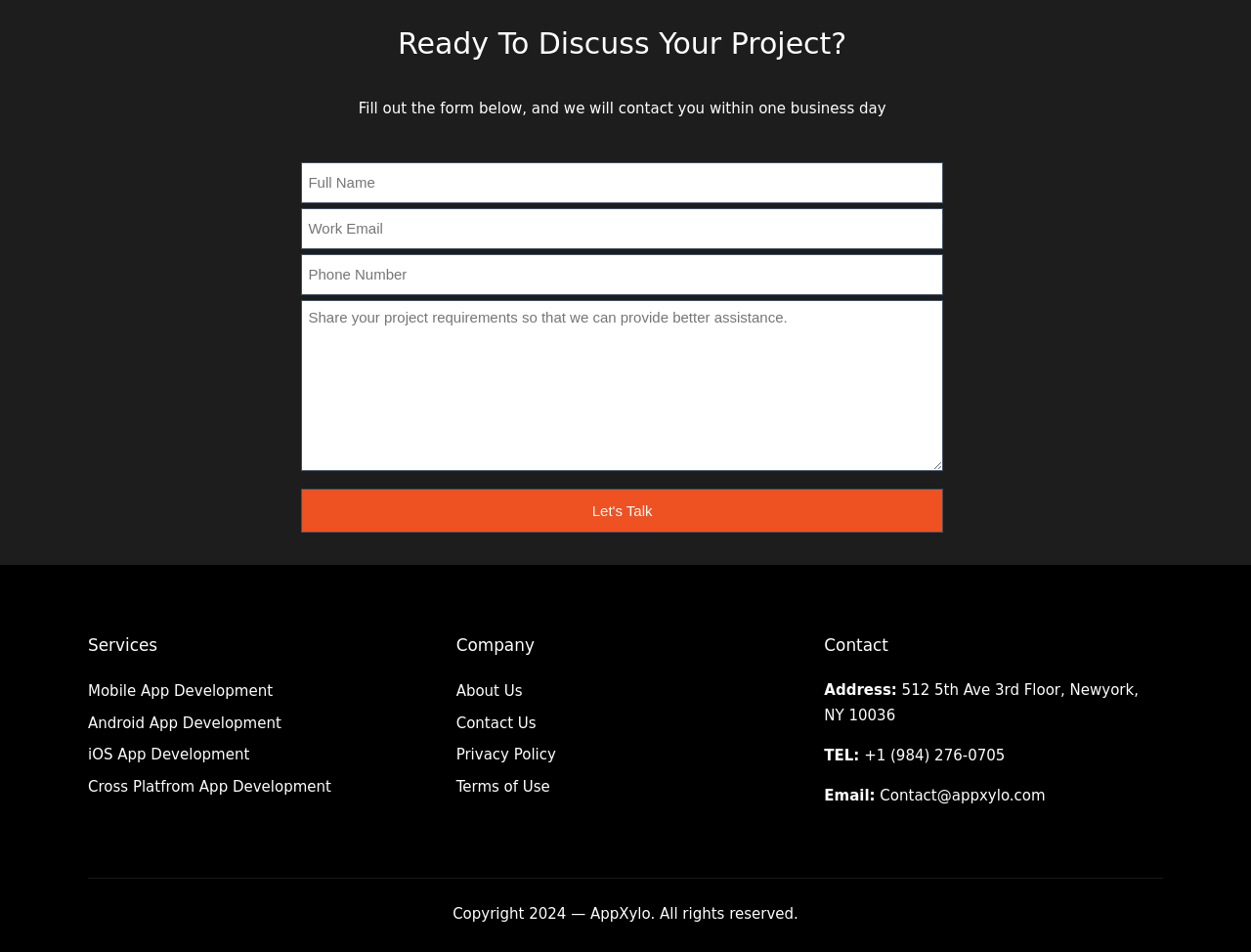Locate the bounding box coordinates of the clickable region to complete the following instruction: "Enter the work email."

[0.241, 0.219, 0.754, 0.262]